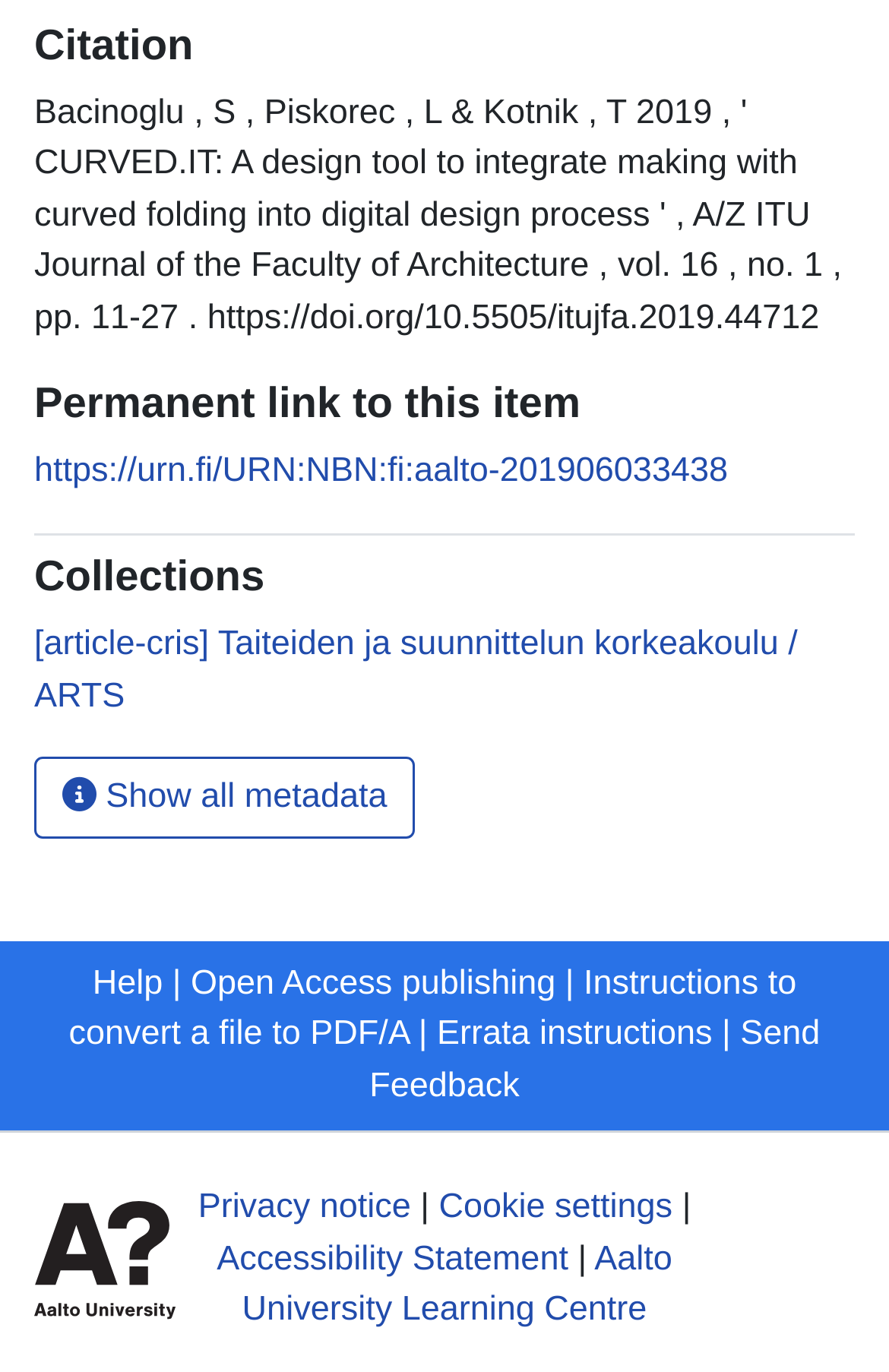What is the purpose of the button?
Provide a detailed and extensive answer to the question.

The purpose of the button can be found in the button element with the text ' Show all metadata' which is located below the 'Collections' section, and has a bounding box coordinate of [0.038, 0.552, 0.467, 0.612]. The button is likely used to display additional metadata related to the citation.